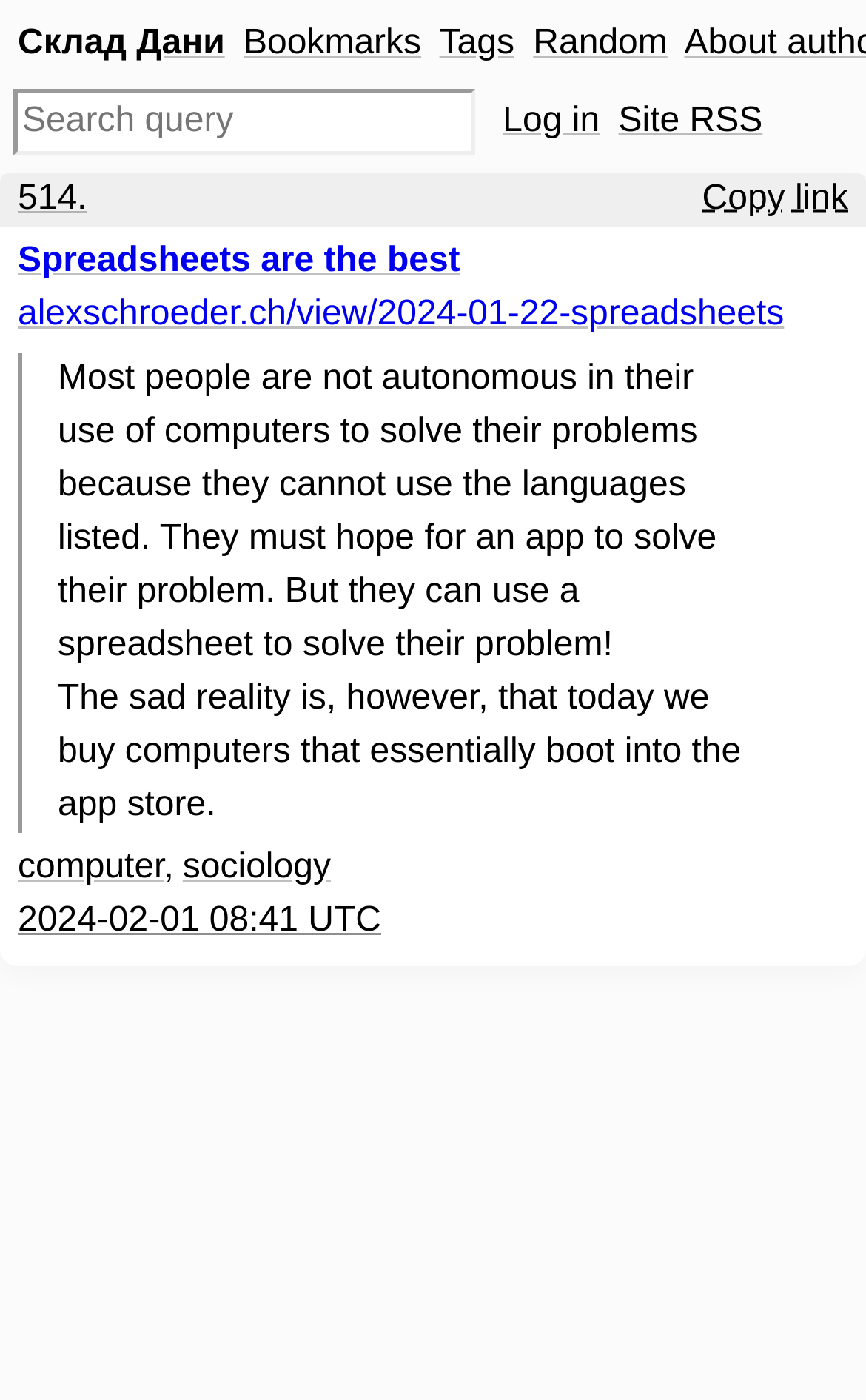Indicate the bounding box coordinates of the element that needs to be clicked to satisfy the following instruction: "View the article about spreadsheets". The coordinates should be four float numbers between 0 and 1, i.e., [left, top, right, bottom].

[0.021, 0.168, 0.979, 0.206]